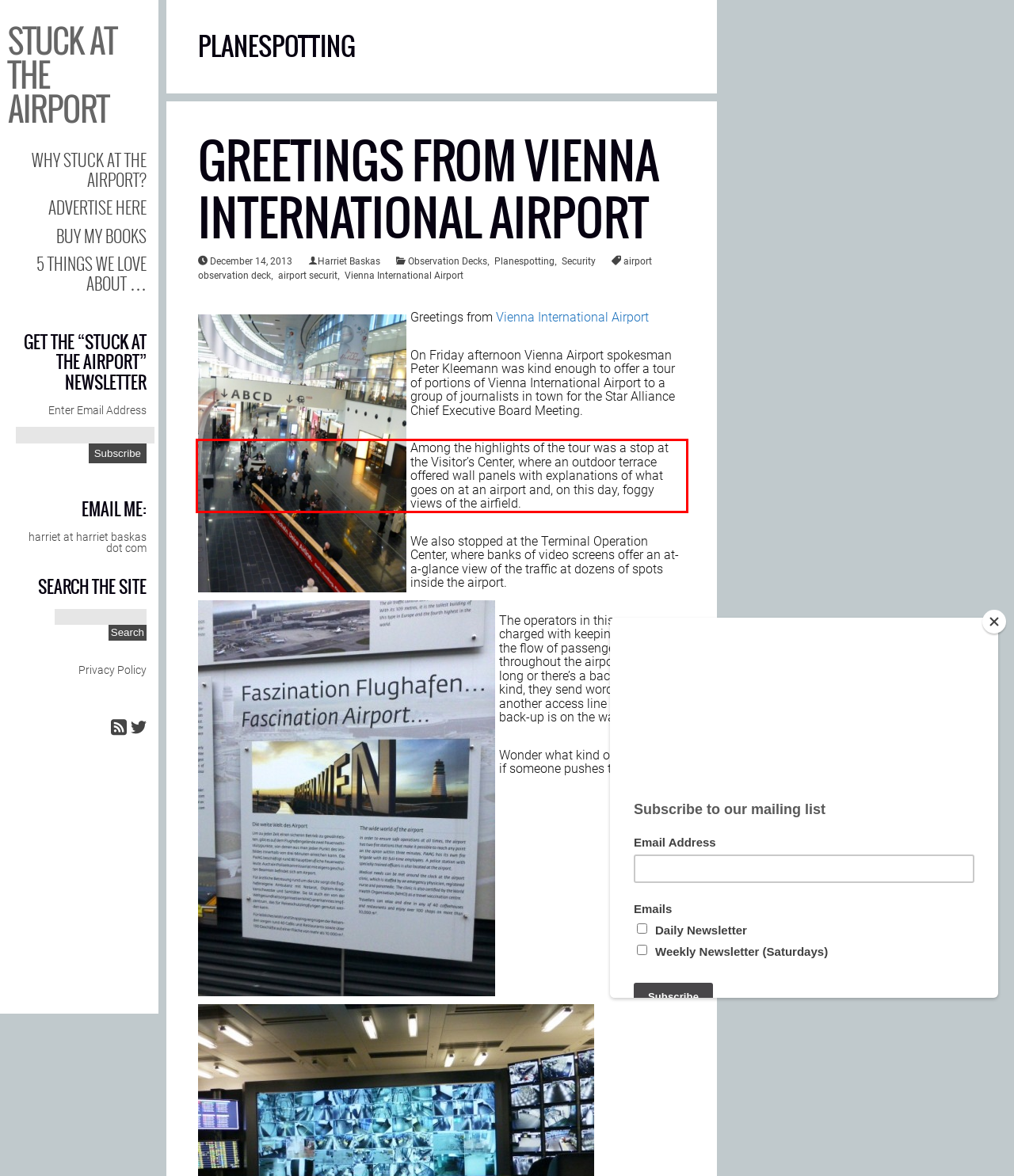Using the provided screenshot, read and generate the text content within the red-bordered area.

Among the highlights of the tour was a stop at the Visitor’s Center, where an outdoor terrace offered wall panels with explanations of what goes on at an airport and, on this day, foggy views of the airfield.